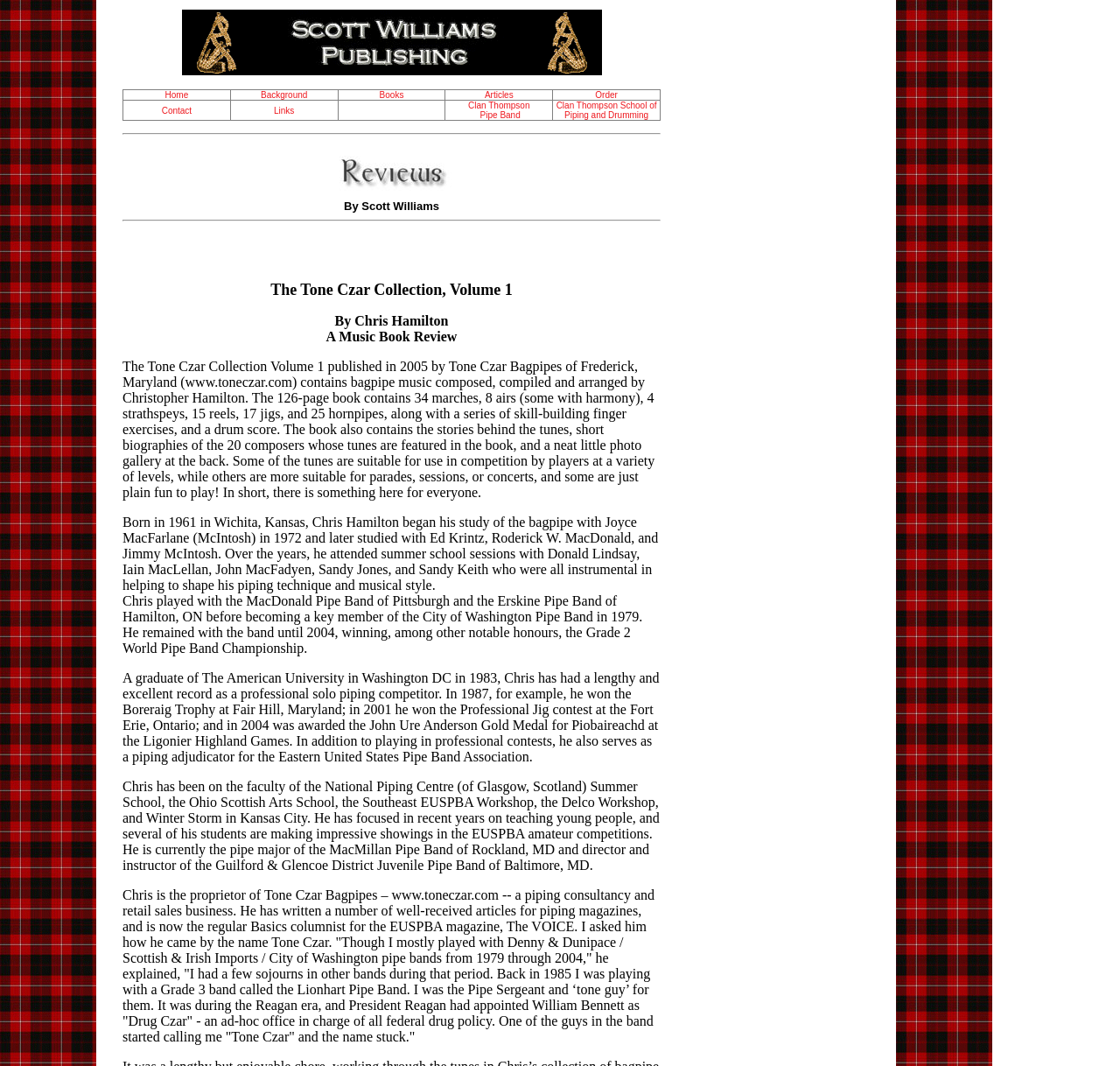Please identify the bounding box coordinates of the element I need to click to follow this instruction: "Click the Home link".

[0.11, 0.084, 0.206, 0.094]